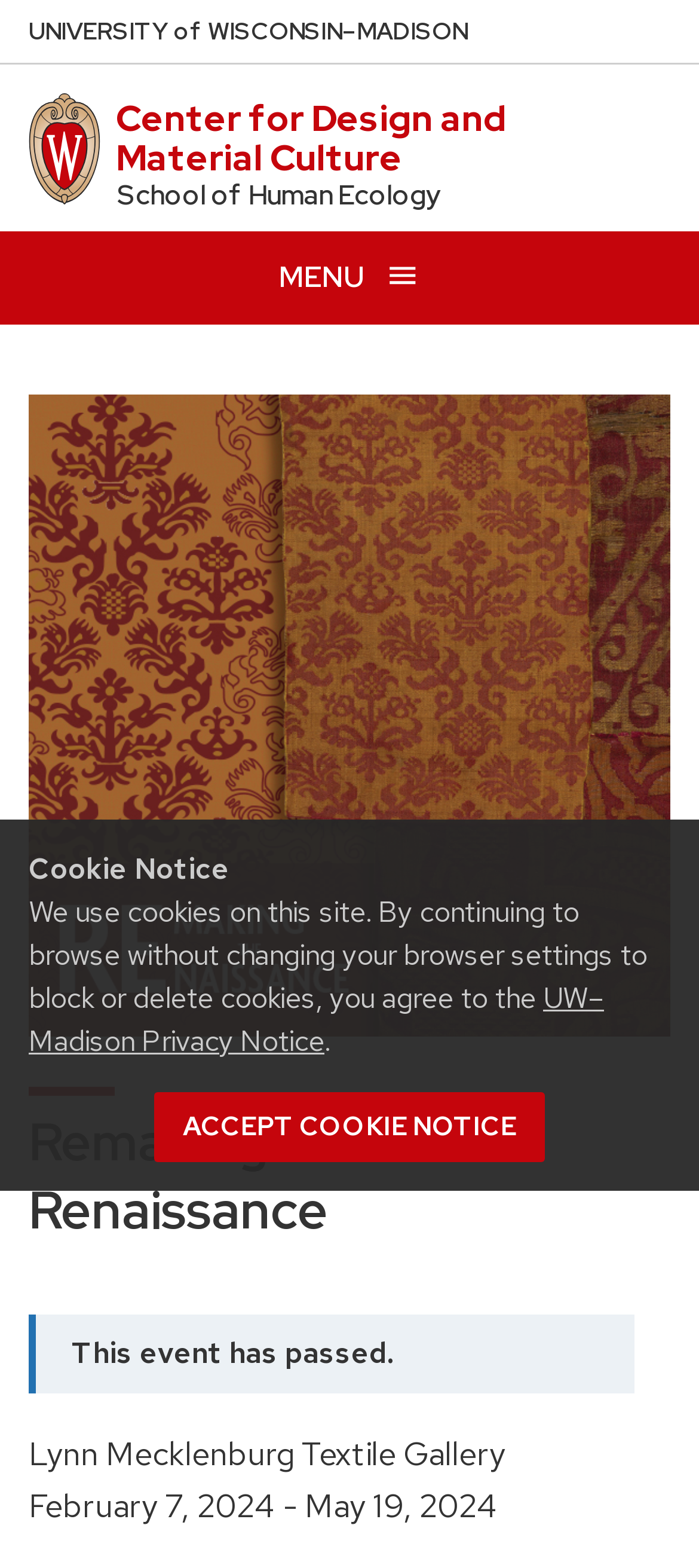Identify the bounding box of the HTML element described as: "University of Wisconsin–Madison".

[0.041, 0.0, 0.669, 0.04]